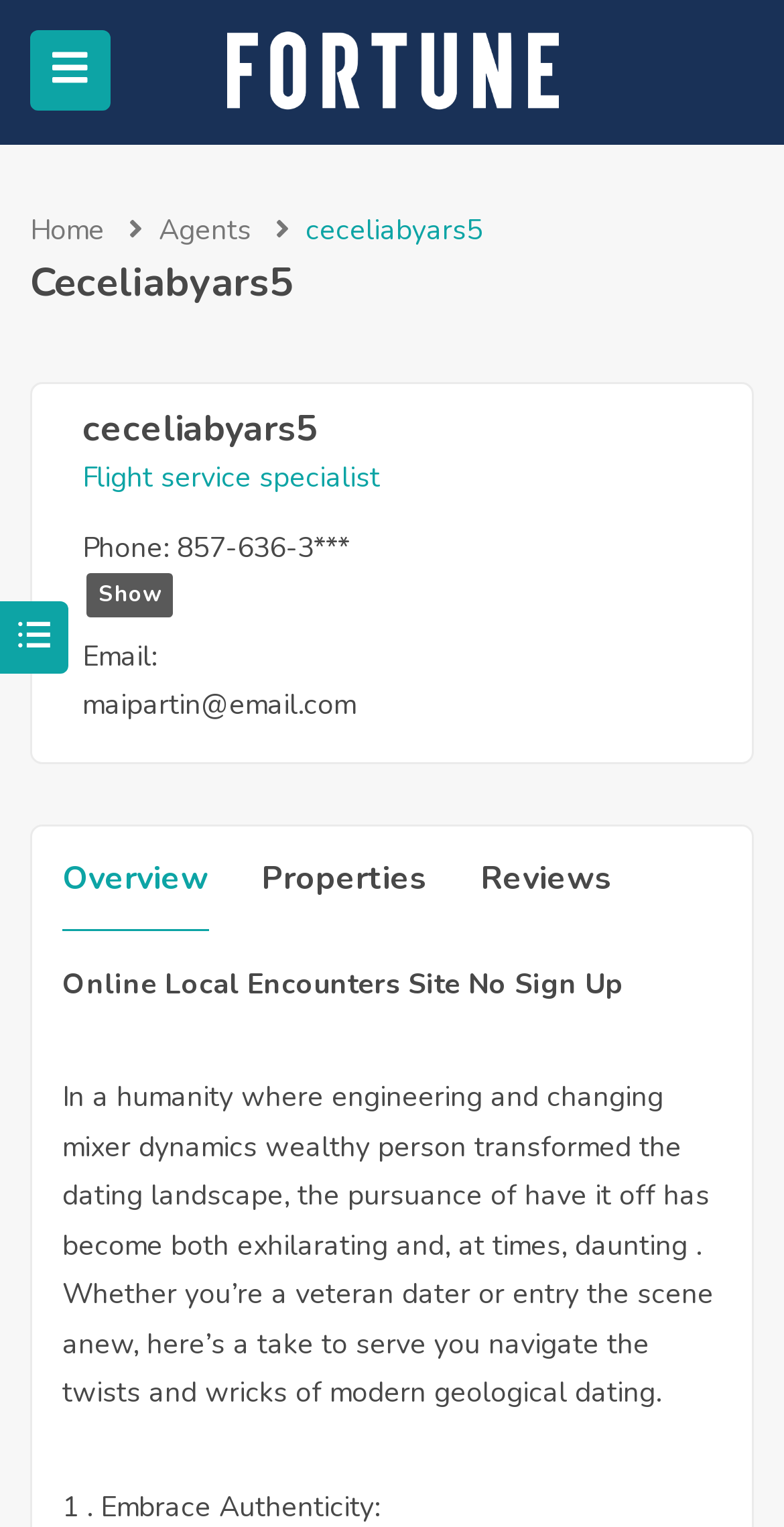Please locate the clickable area by providing the bounding box coordinates to follow this instruction: "Click the Overview tab".

[0.079, 0.541, 0.267, 0.61]